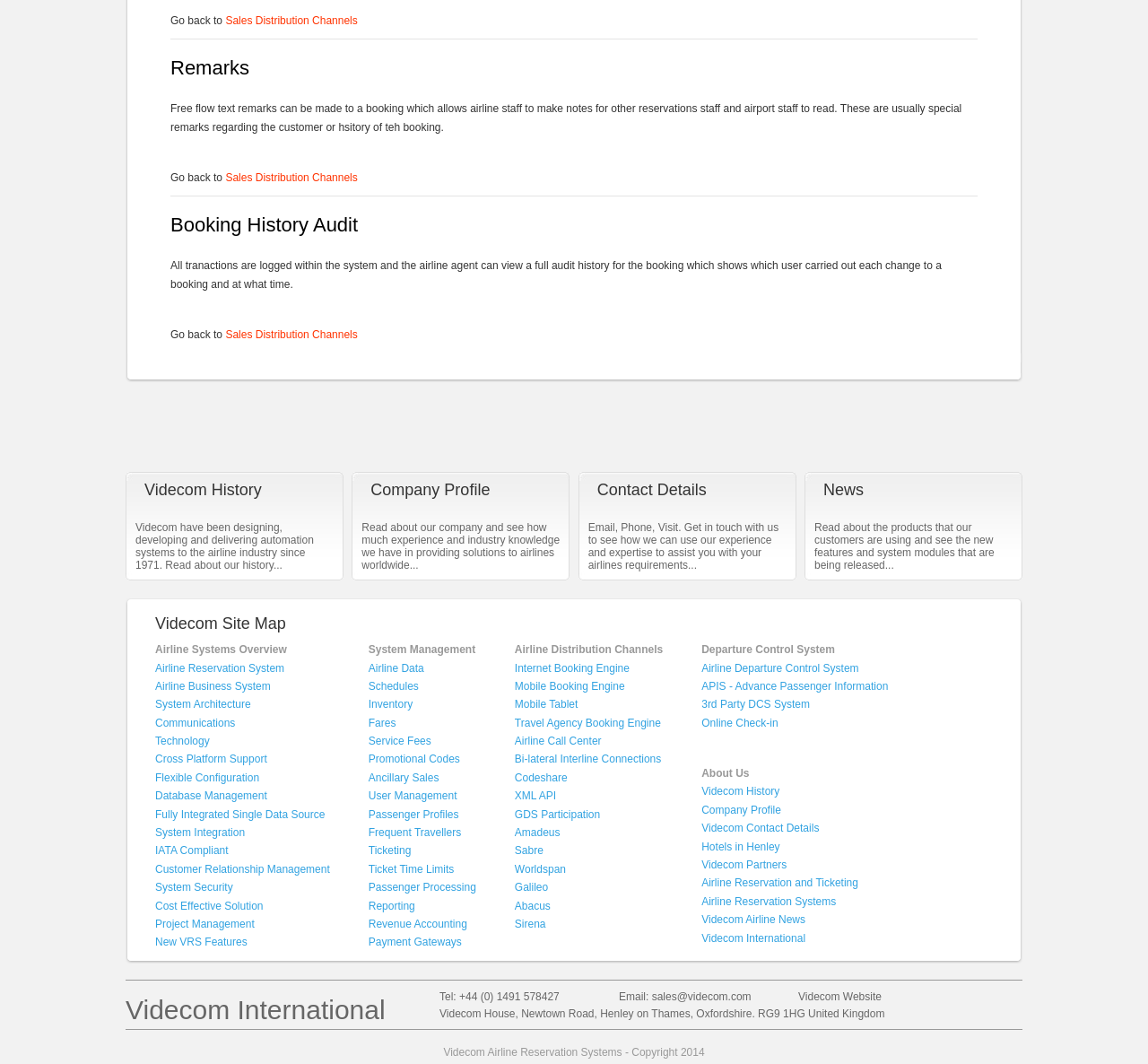What is shown in the booking history audit?
Use the screenshot to answer the question with a single word or phrase.

All transactions logged within the system